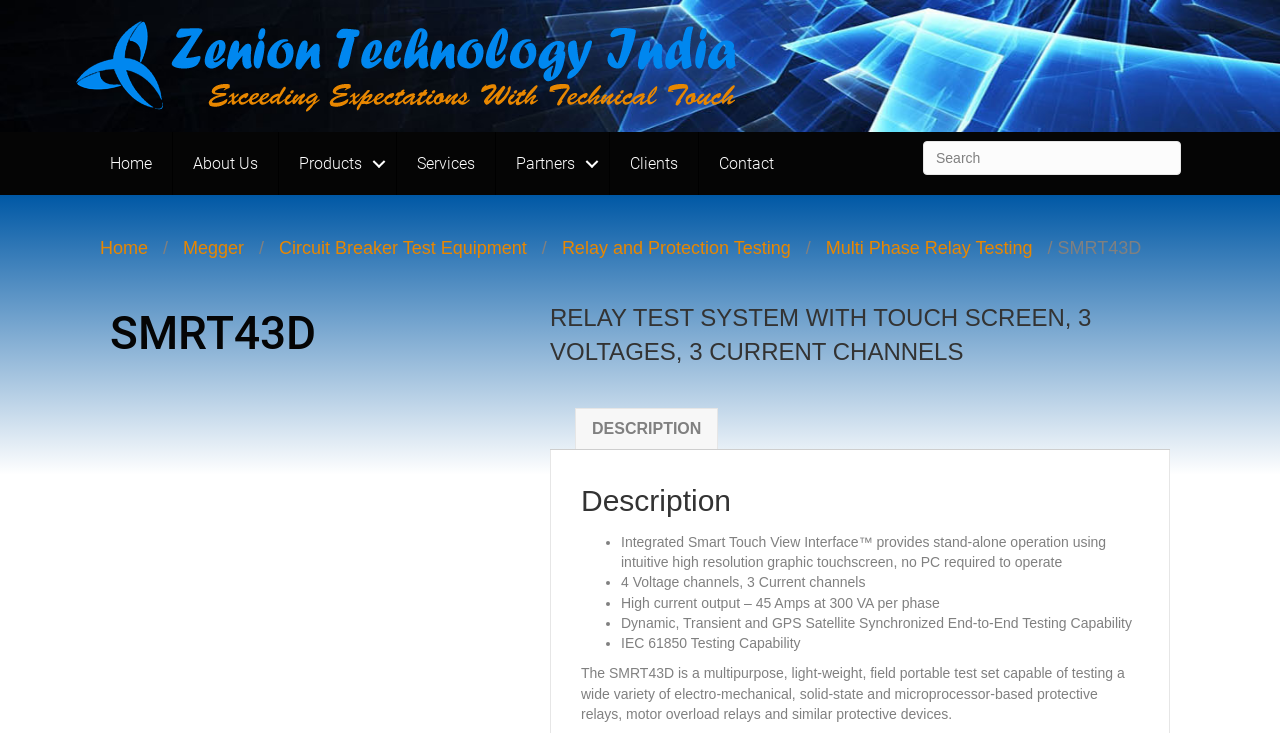Can you specify the bounding box coordinates of the area that needs to be clicked to fulfill the following instruction: "Click on the Home link"?

[0.07, 0.18, 0.134, 0.266]